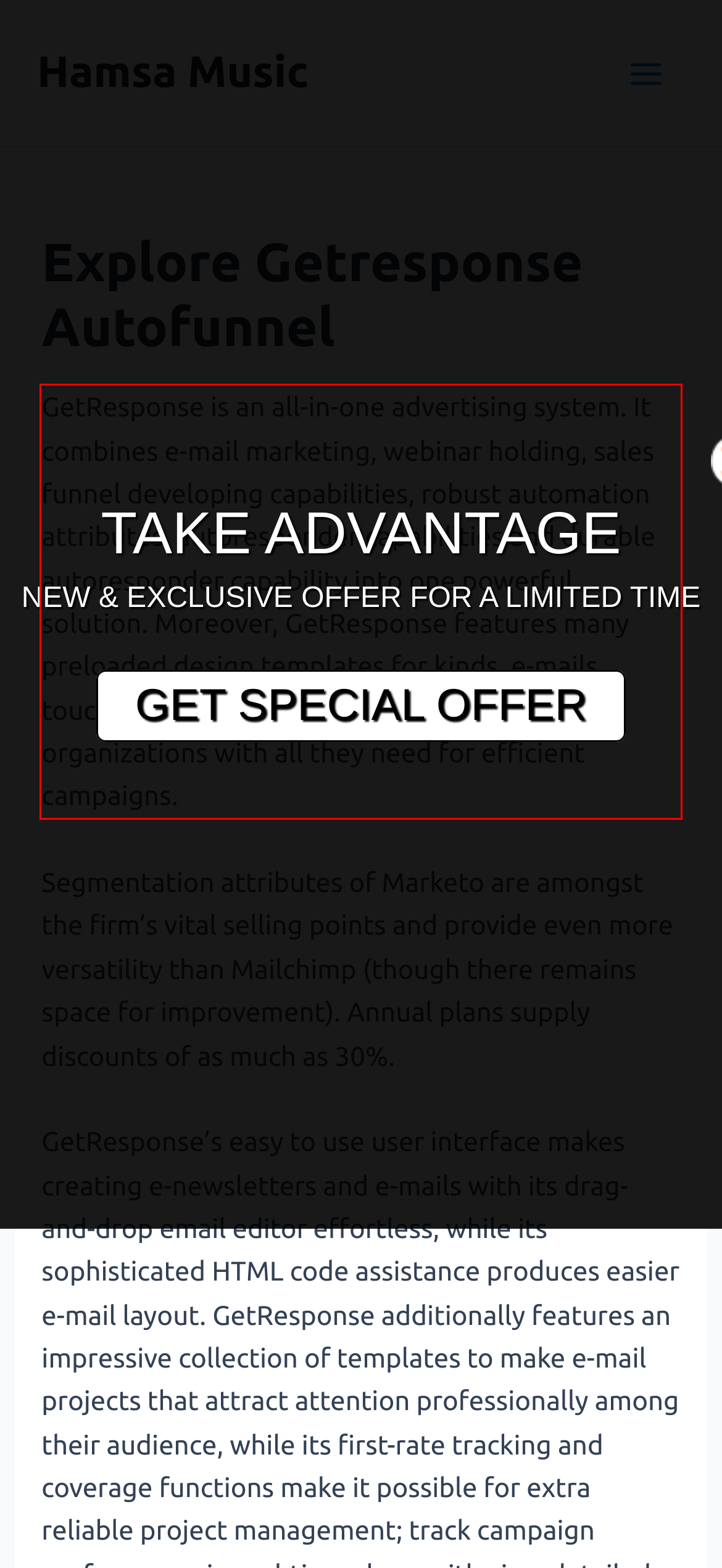Using OCR, extract the text content found within the red bounding box in the given webpage screenshot.

GetResponse is an all-in-one advertising system. It combines e-mail marketing, webinar holding, sales funnel developing capabilities, robust automation attributes, autoresponder capabilities and durable autoresponder capability into one powerful solution. Moreover, GetResponse features many preloaded design templates for kinds, e-mails, touchdown web pages and process, supplying organizations with all they need for efficient campaigns.